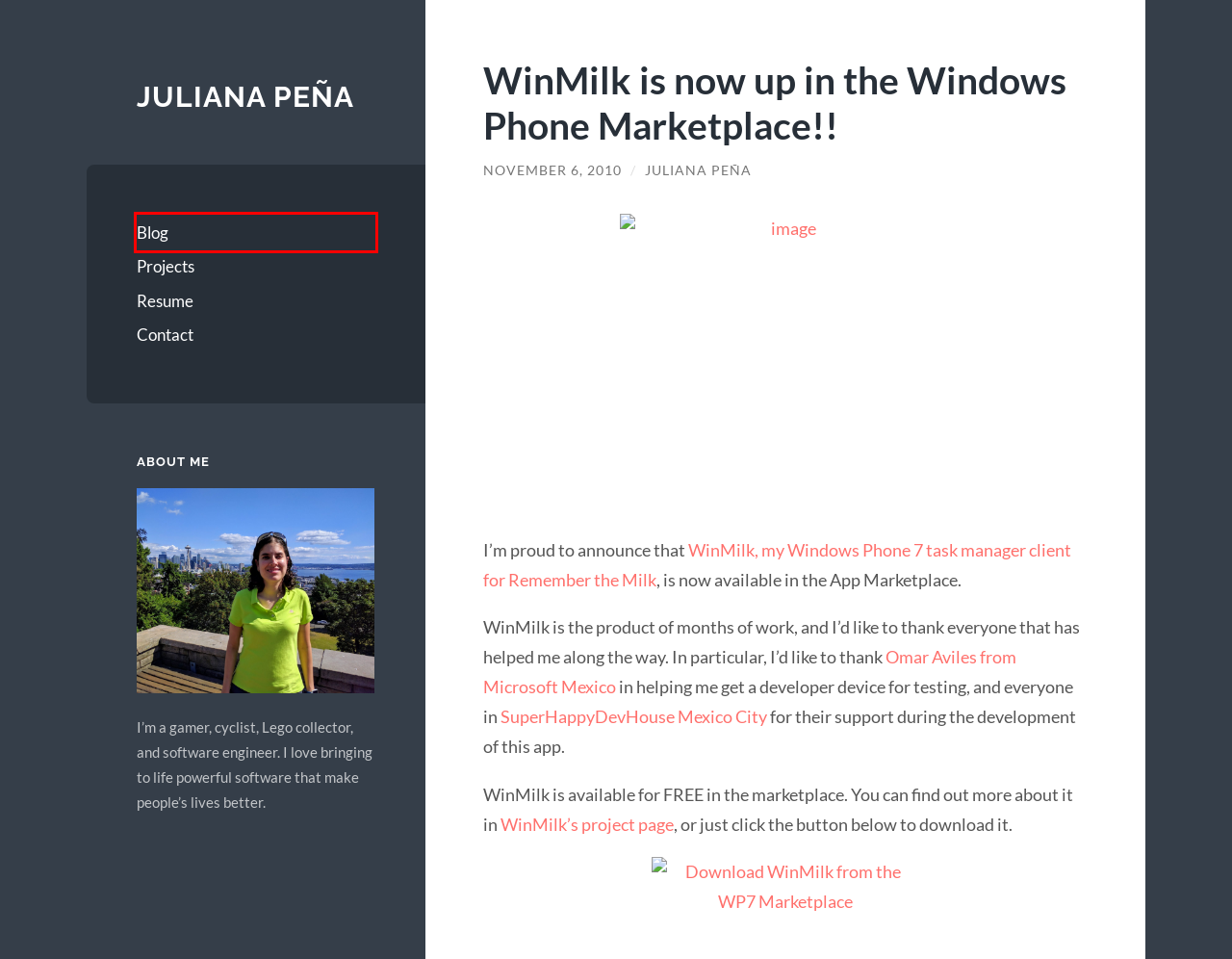You’re provided with a screenshot of a webpage that has a red bounding box around an element. Choose the best matching webpage description for the new page after clicking the element in the red box. The options are:
A. MD5 Cracker using JavaScript and Web Workers – Juliana Peña
B. WinMilk: a Windows Phone 7 Remember the Milk client – Juliana Peña
C. Windows Phone – Juliana Peña
D. Super Happy Dev House Mexico City / FrontPage
E. Projects – Juliana Peña
F. Blog – Juliana Peña
G. Juliana Peña – Juliana Peña
H. Juliana Peña

F